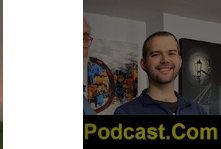Elaborate on all the key elements and details present in the image.

The image features two individuals, likely engaged in a conversation or collaboration, set against a backdrop of abstract artwork. The person on the left appears to be older, with gray hair and glasses, while the younger individual on the right has short hair and a friendly smile, suggesting a relaxed and informal atmosphere. The image seems to be part of promotional material for a podcast related to futurism or insights on future trends, as inferred from the accompanying text about Thomas Frey, a futurist. This context hints at an engaging discussion or interview about relevant themes in innovation and technology.